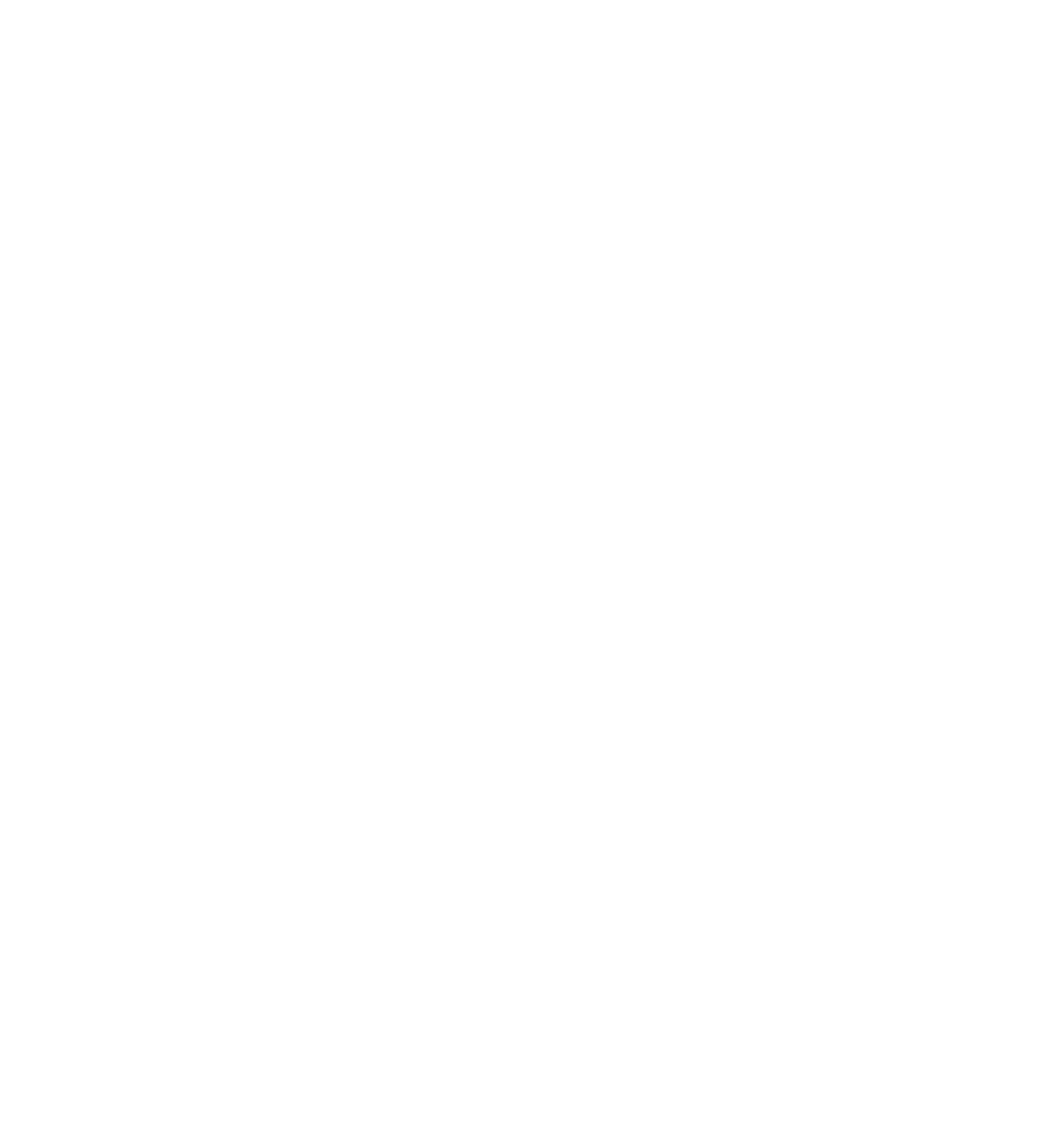What is the text of the first link on the webpage?
Answer with a single word or phrase, using the screenshot for reference.

Your Gift in Action